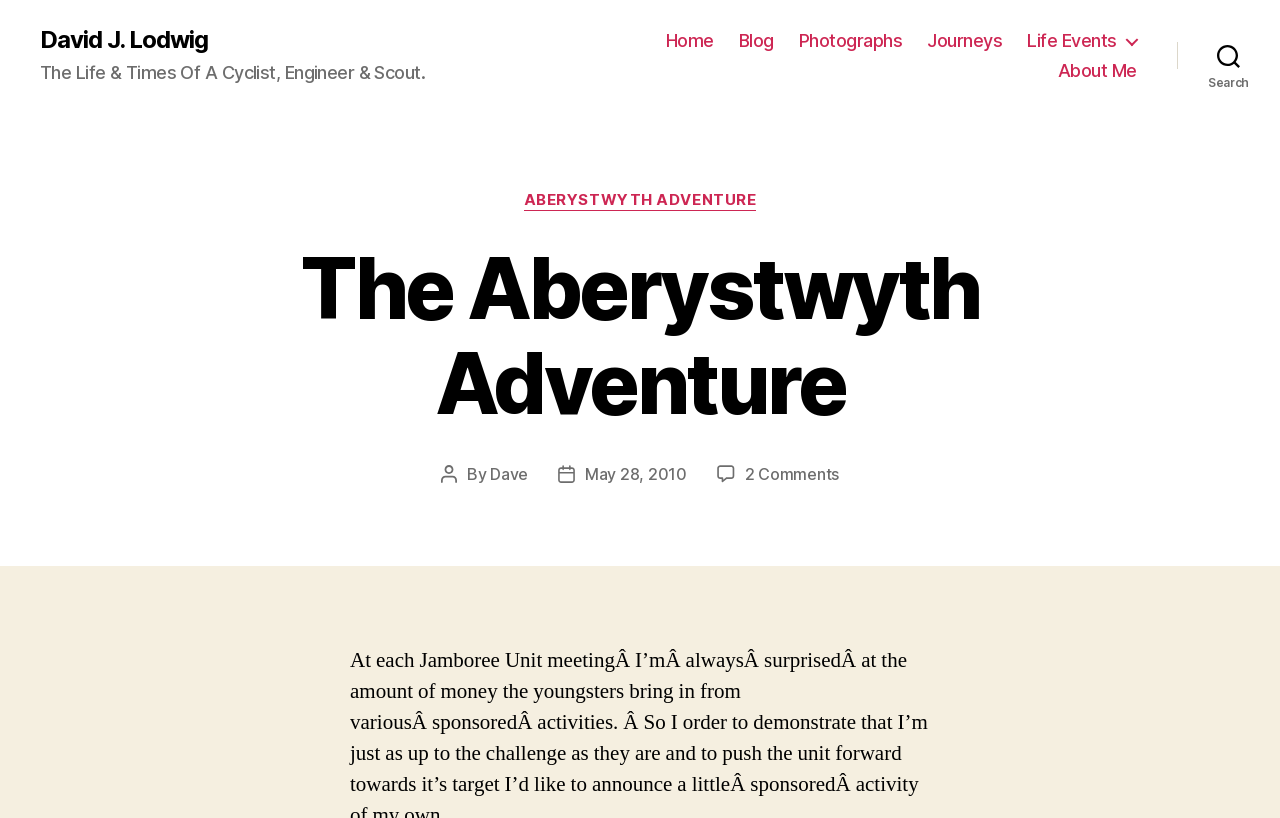Please provide a one-word or phrase answer to the question: 
What is the category of the post?

ABERYSTWYTH ADVENTURE